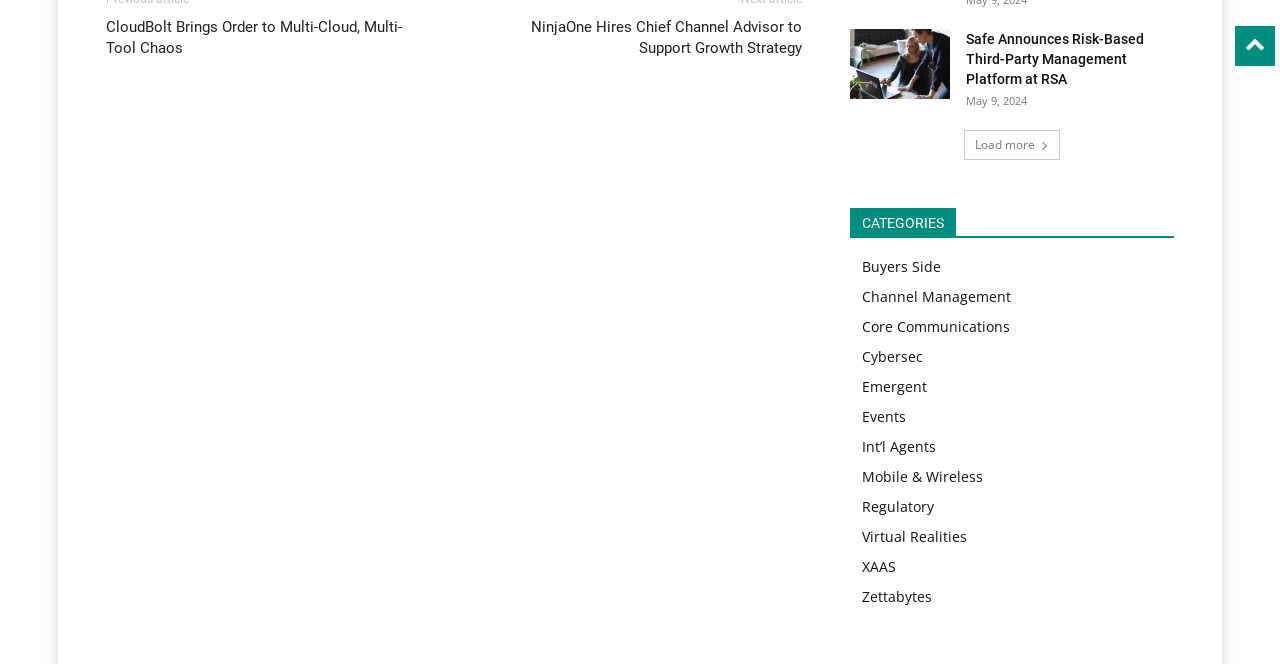Determine the bounding box coordinates for the clickable element to execute this instruction: "Click on the link to read about CloudBolt". Provide the coordinates as four float numbers between 0 and 1, i.e., [left, top, right, bottom].

[0.083, 0.026, 0.336, 0.089]